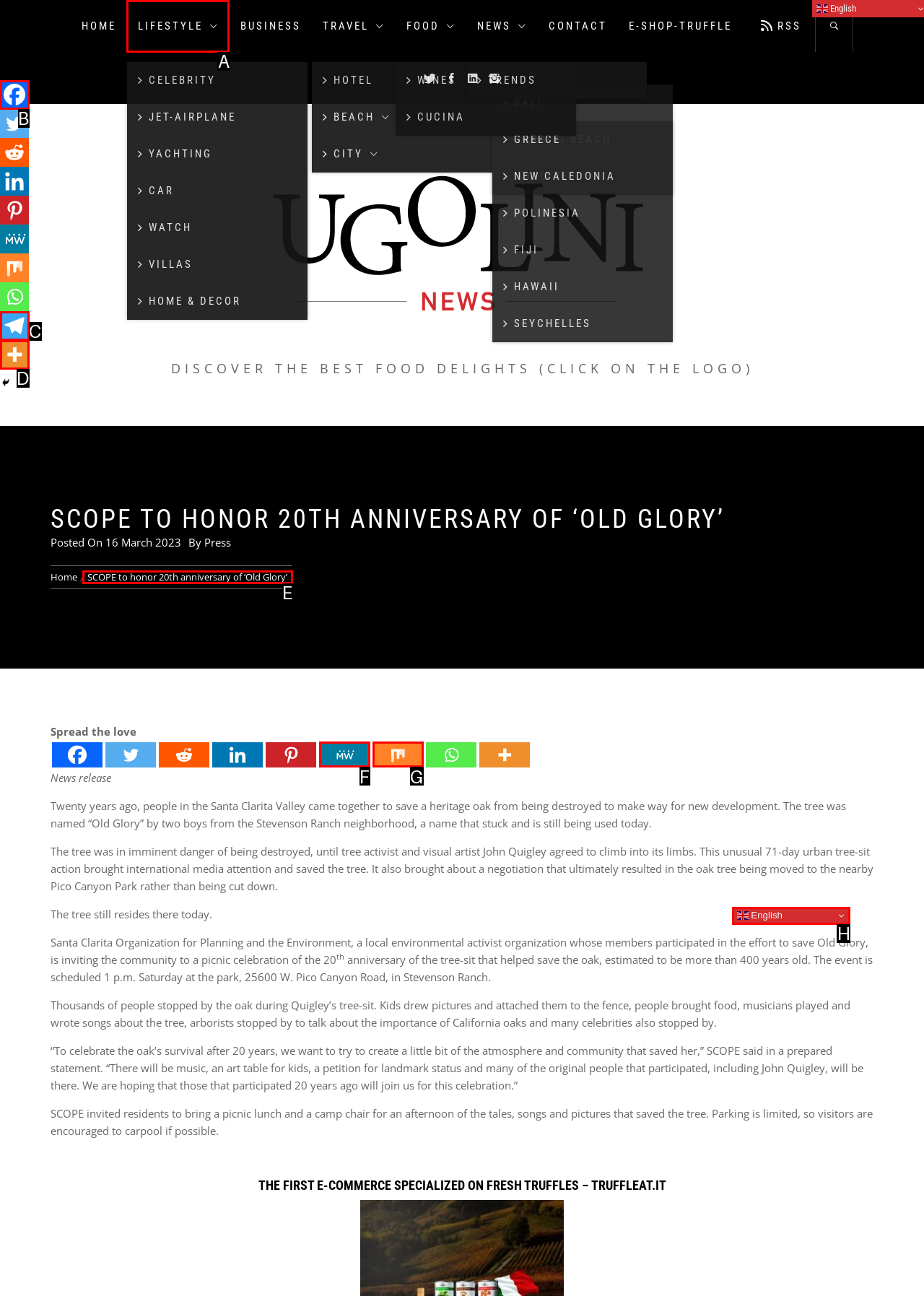Select the HTML element that corresponds to the description: aria-label="MeWe" title="MeWe"
Reply with the letter of the correct option from the given choices.

F